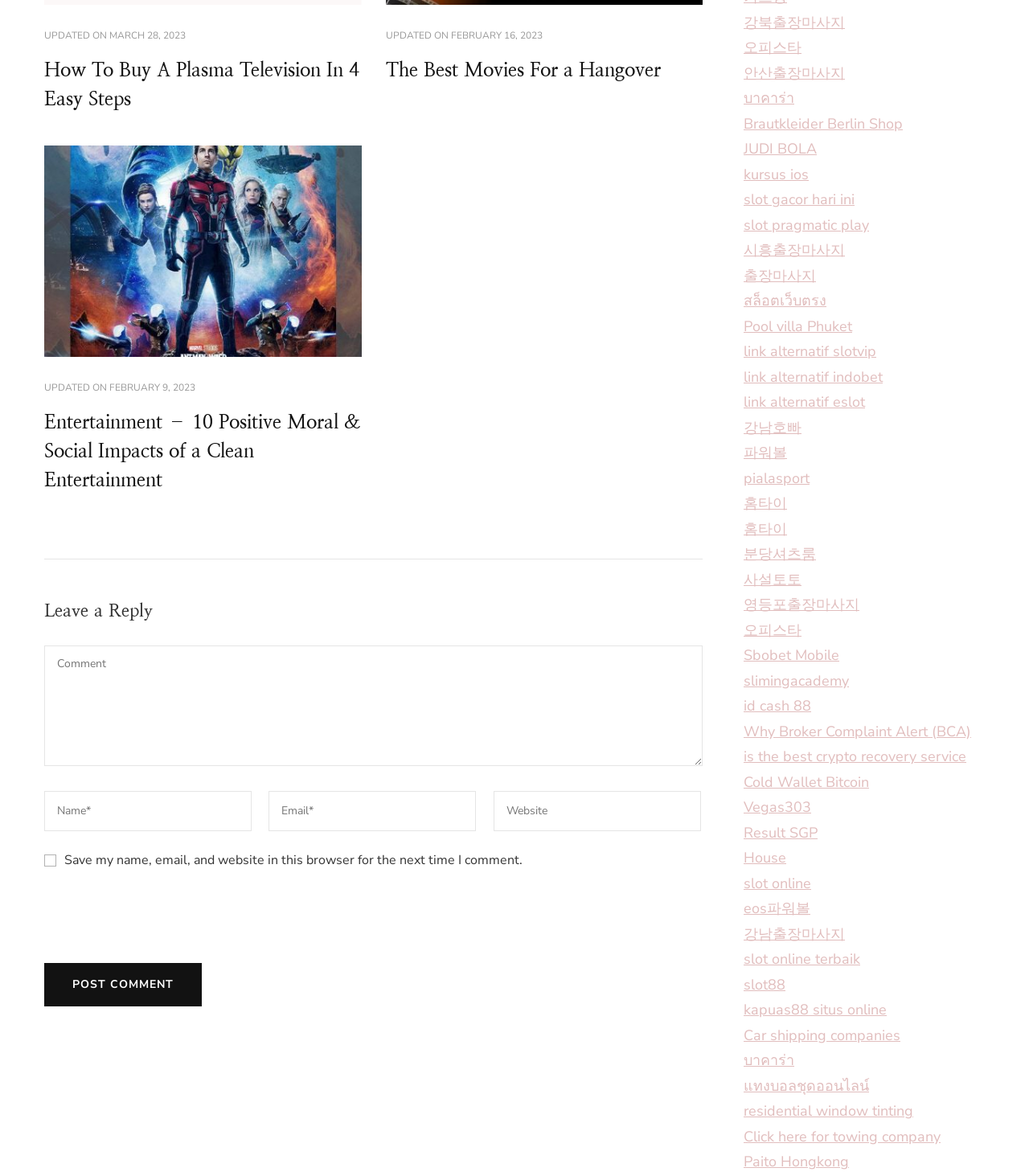Identify the bounding box coordinates of the region that should be clicked to execute the following instruction: "Click the 'Post Comment' button".

[0.043, 0.819, 0.196, 0.856]